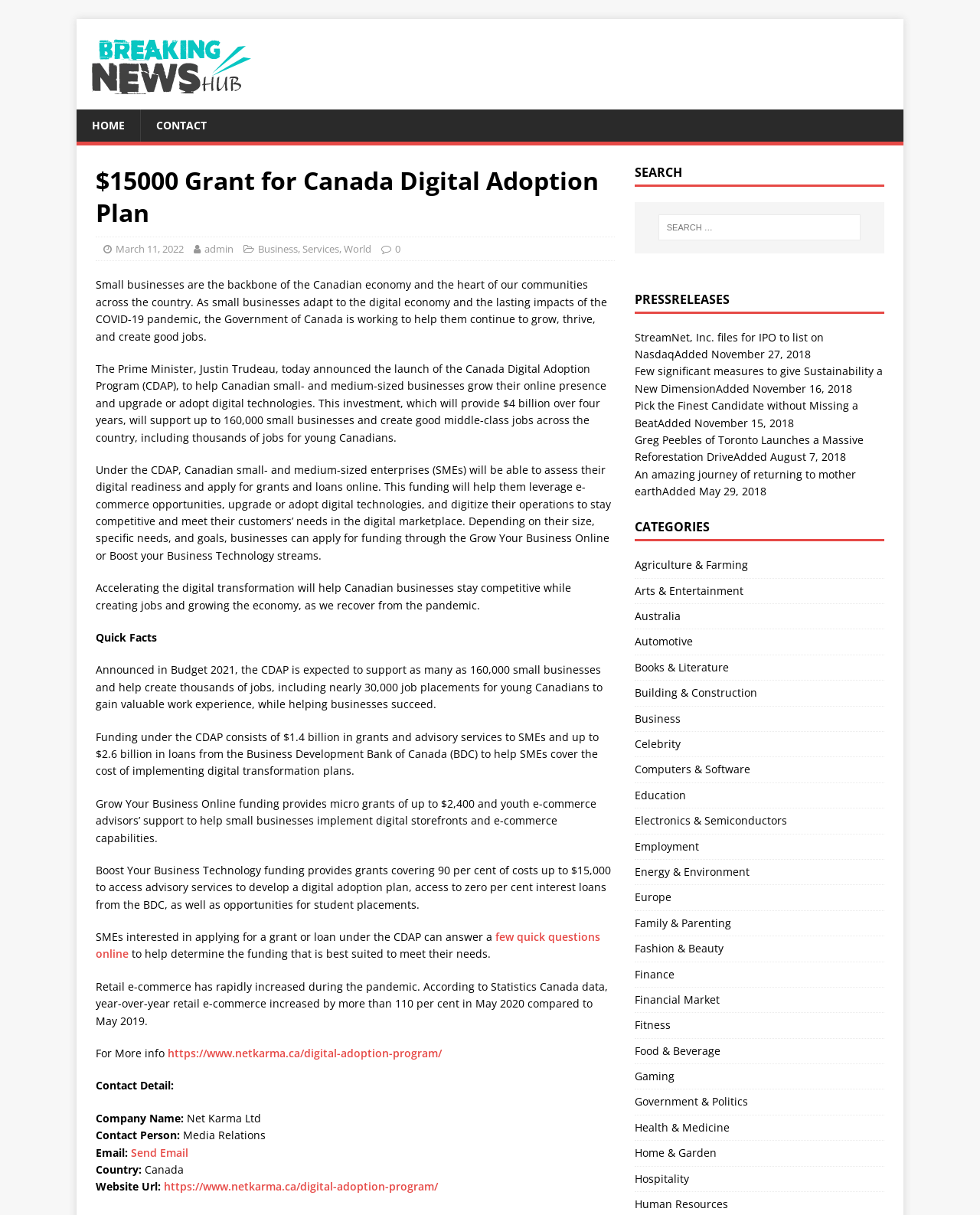Generate a thorough description of the webpage.

This webpage is about the Canada Digital Adoption Program (CDAP), a government initiative to help small and medium-sized businesses adapt to the digital economy. At the top of the page, there is a header section with a logo and links to "HOME" and "CONTACT". Below this, there is a main heading that reads "$15000 Grant for Canada Digital Adoption Plan" and a subheading with the date "March 11, 2022". 

To the right of the main heading, there are several links to categories such as "Business", "Services", and "World". Below this, there is a section of text that explains the purpose of the CDAP, which is to help small businesses grow their online presence and upgrade or adopt digital technologies. This section also mentions that the program will provide $4 billion over four years and support up to 160,000 small businesses.

Following this, there are several paragraphs of text that provide more details about the program, including how businesses can apply for funding and the types of funding available. There is also a section of "Quick Facts" that summarizes the key points of the program.

On the right-hand side of the page, there is a section with headings such as "SEARCH", "PRESS RELEASES", and "CATEGORIES". The "PRESS RELEASES" section lists several press releases with dates, and the "CATEGORIES" section lists numerous categories such as "Agriculture & Farming", "Arts & Entertainment", and "Business".

At the bottom of the page, there is a section with contact information, including a company name, contact person, email, and website URL.